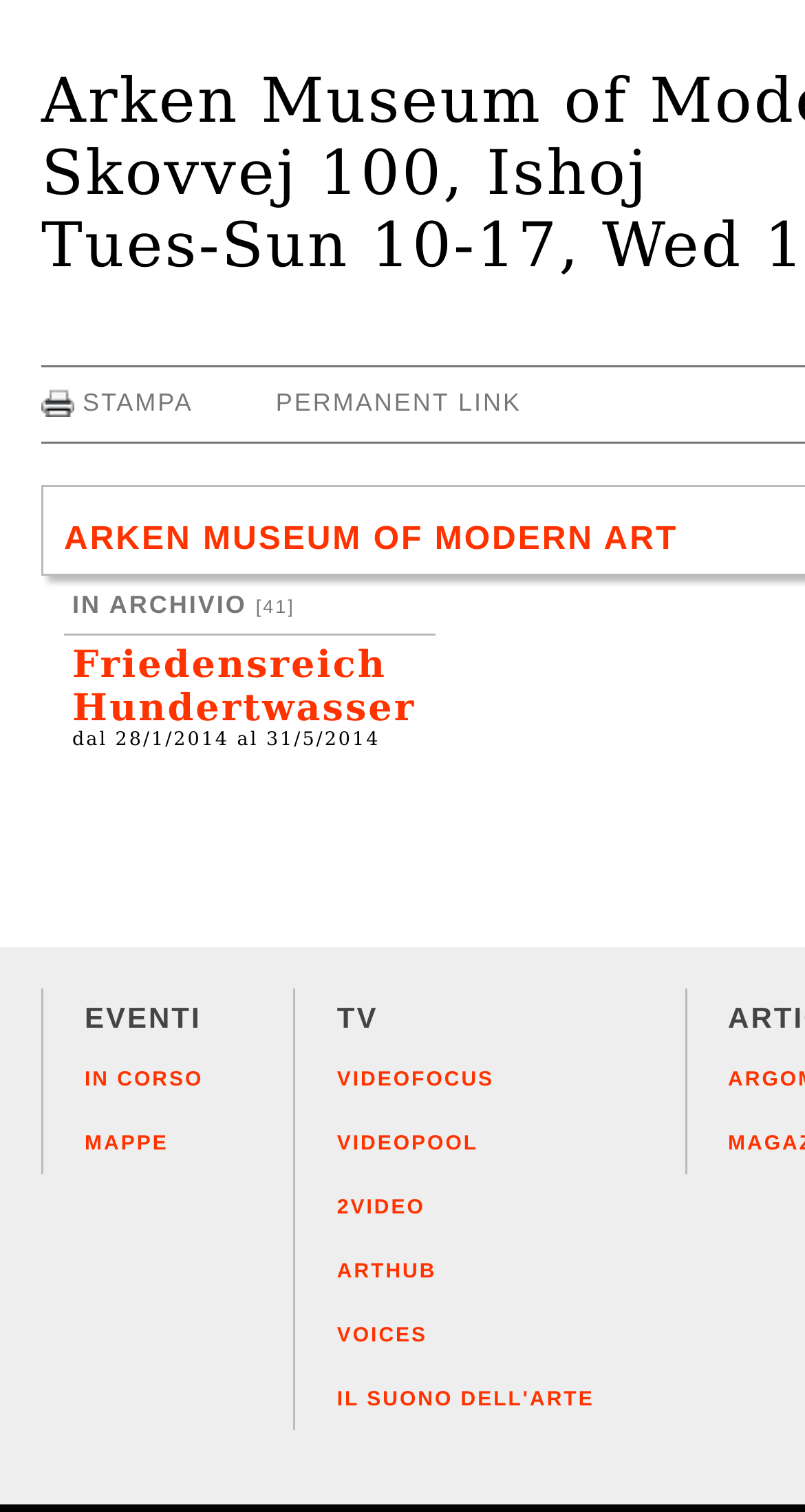Find the bounding box coordinates of the element to click in order to complete the given instruction: "explore IL SUONO DELL'ARTE."

[0.419, 0.919, 0.738, 0.934]